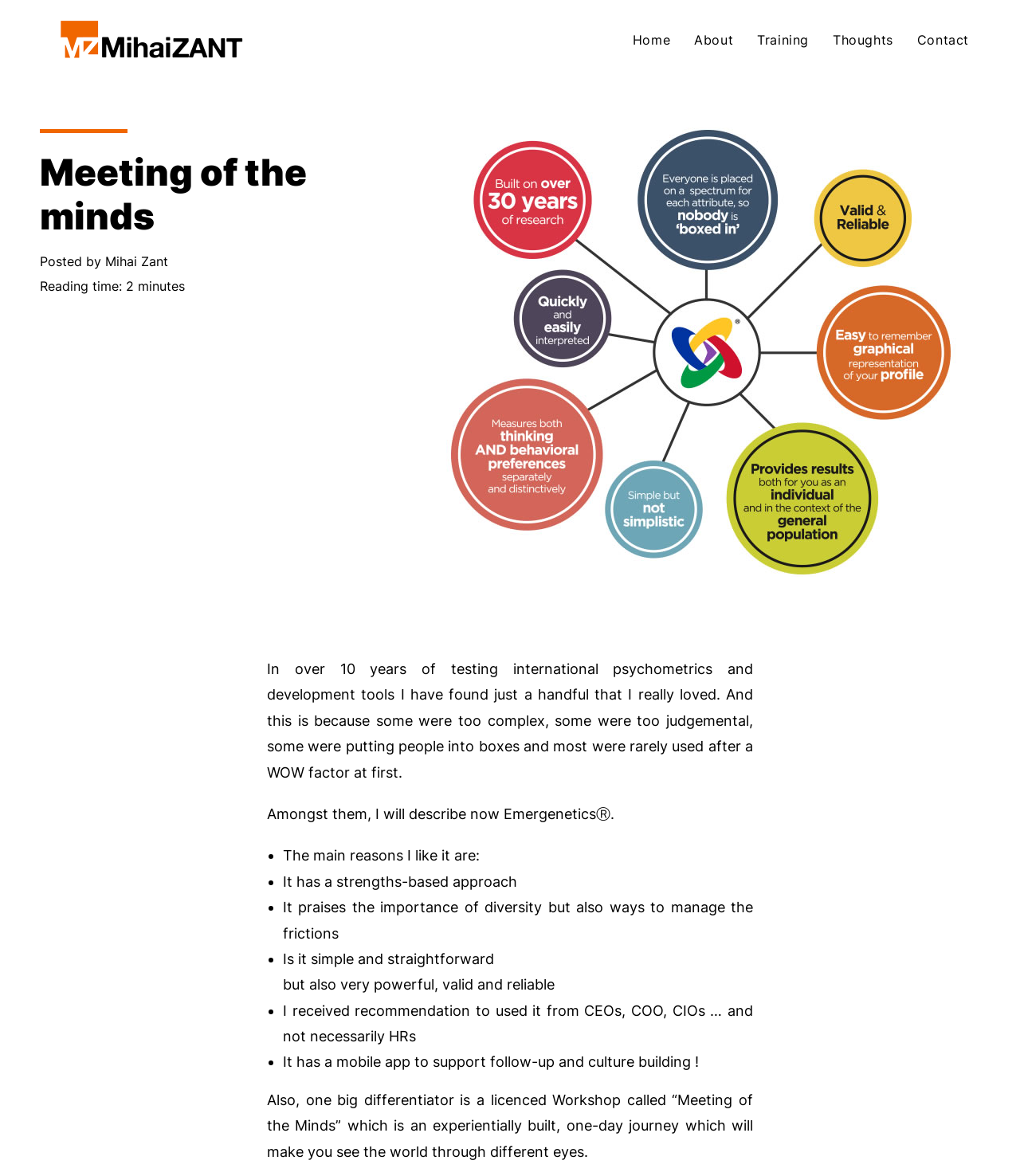Elaborate on the information and visuals displayed on the webpage.

The webpage is a blog post titled "Meeting of the minds – Mihai Zant". At the top left, there is a layout table with a link to "Mihai Zant" accompanied by an image. Below this, there is a heading "Meeting of the minds" followed by the author's name "Mihai Zant" and a "Posted by" label.

To the right of the heading, there are five navigation links: "Home", "About", "Training", "Thoughts", and "Contact", arranged horizontally.

The main content of the blog post starts with a paragraph discussing the author's experience with international psychometrics and development tools. This is followed by a section describing EmergeneticsⓇ, a tool the author likes. The reasons for this are listed in bullet points, including its strengths-based approach, importance of diversity, simplicity, and power.

Below this, there is another paragraph discussing a licensed workshop called "Meeting of the Minds", which is a one-day journey that helps people see the world from different perspectives.